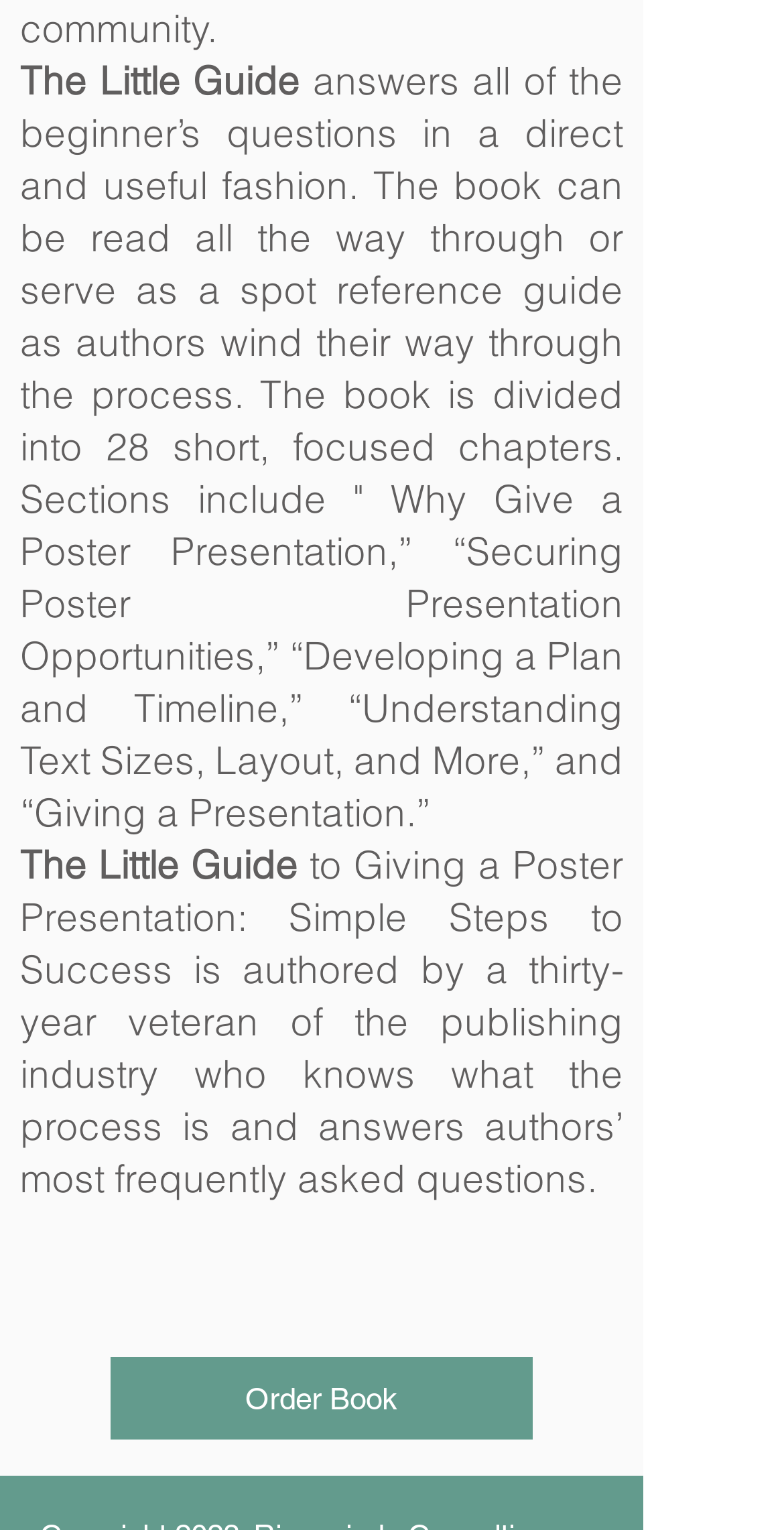What can be done with the 'Order Book' button? Observe the screenshot and provide a one-word or short phrase answer.

Order the book